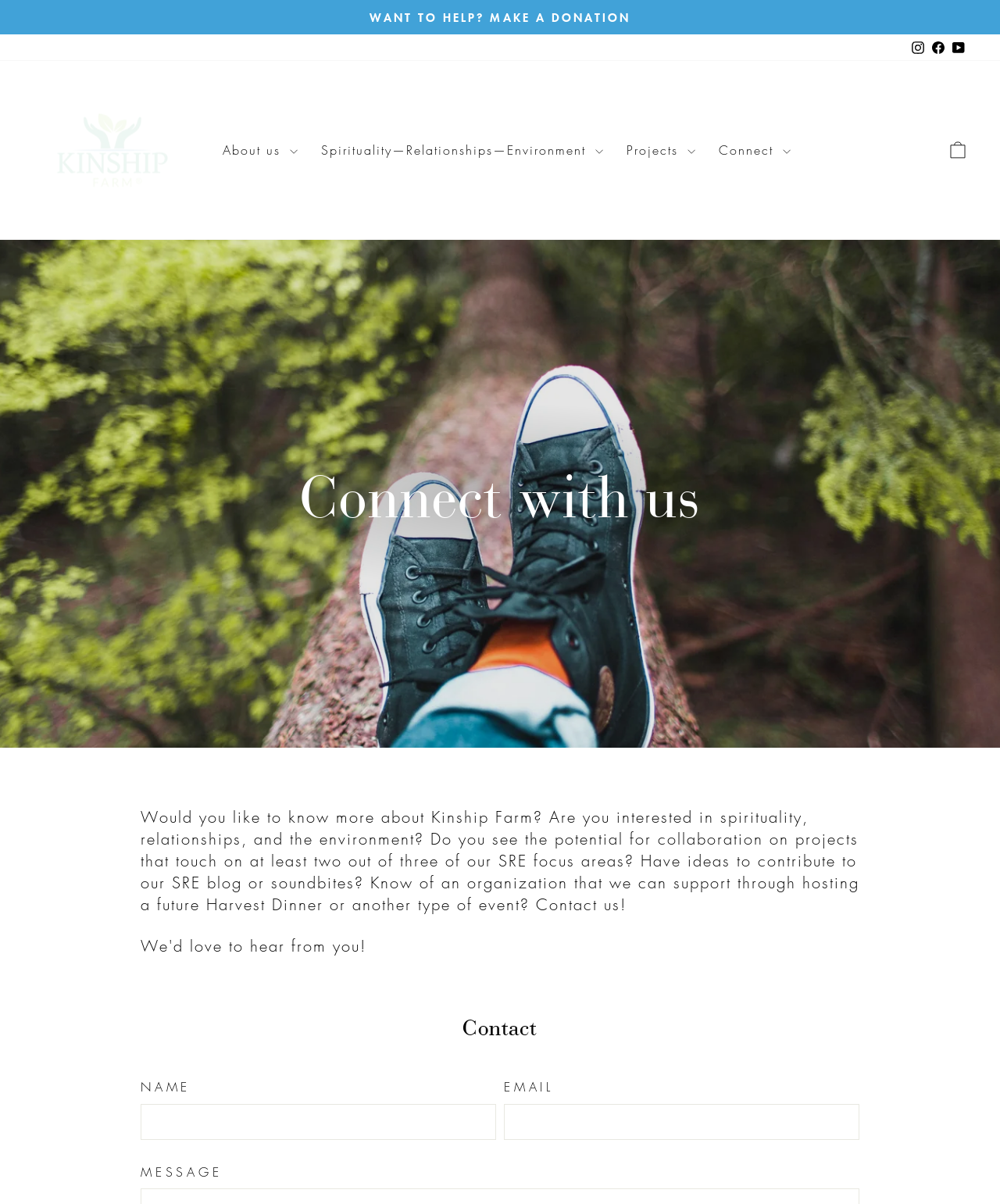Produce an extensive caption that describes everything on the webpage.

The webpage is titled "Connect – Kinship Farm" and appears to be a platform for collaboration and connection related to spirituality, relationships, and the environment. 

At the top of the page, there is a button to pause a slideshow, and a prominent call-to-action to make a donation. Below this, there are social media links to Instagram, Facebook, and YouTube. 

The main navigation menu is divided into four sections: "About us", "Spirituality—Relationships—Environment", "Projects", and "Connect". Each section has a disclosure triangle that can be expanded to reveal more information.

On the right side of the page, there is a link to a cart, which is likely related to online shopping or donations.

The main content of the page is divided into two sections. The first section has a heading "Connect with us" and a paragraph of text that invites users to collaborate on projects, contribute to the blog, or contact the organization. 

The second section is a contact form with fields for name, email, and message. The form is accompanied by a heading "Contact" and is positioned below the main content section.

Overall, the webpage appears to be a hub for people interested in spirituality, relationships, and the environment to connect, collaborate, and learn more about Kinship Farm's activities.